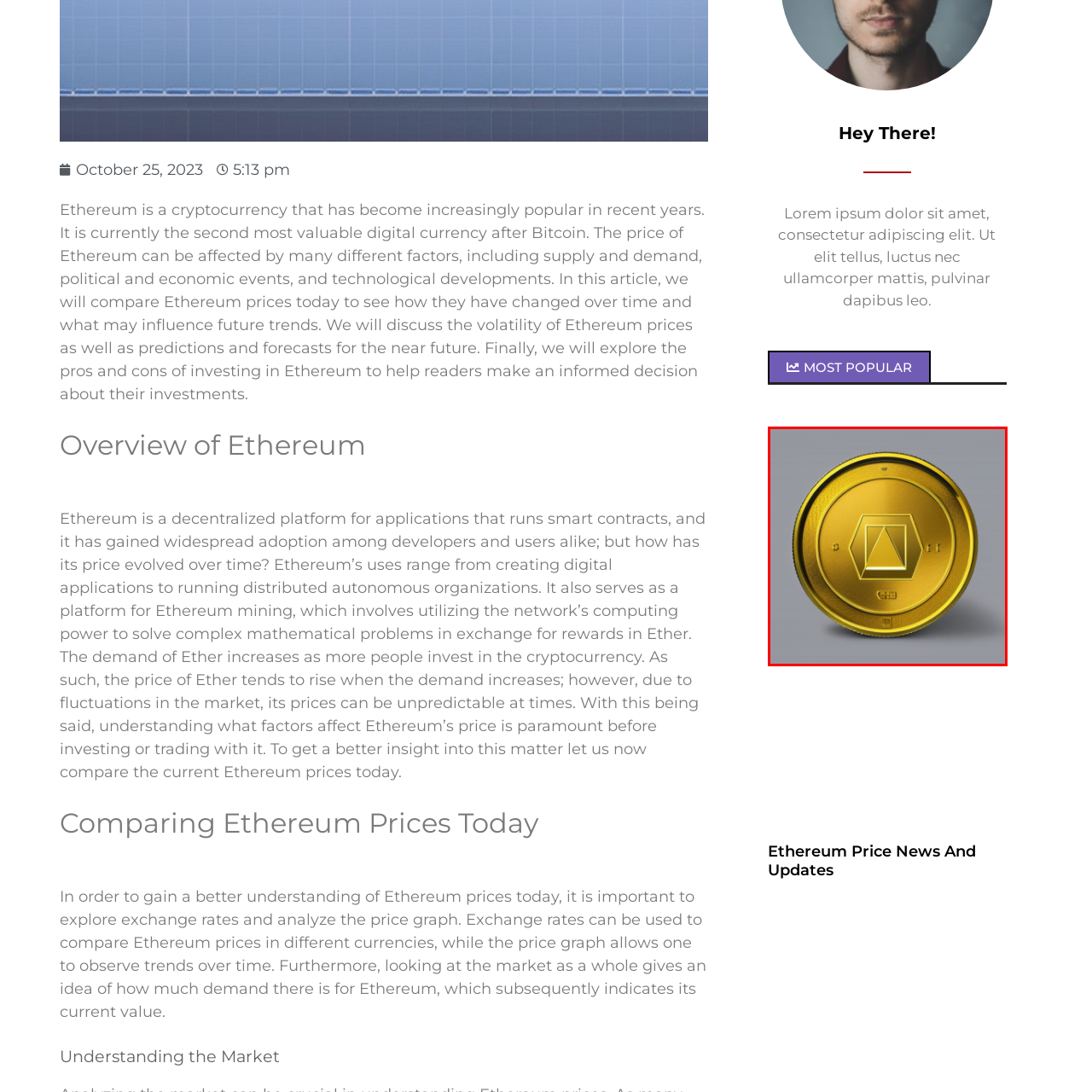What is the significance of the coin's design?
Review the image marked by the red bounding box and deliver a detailed response to the question.

The coin's design emphasizes both its financial significance and its role in the rapidly evolving landscape of cryptocurrencies, symbolizing innovation and technological advancement in financial transactions.